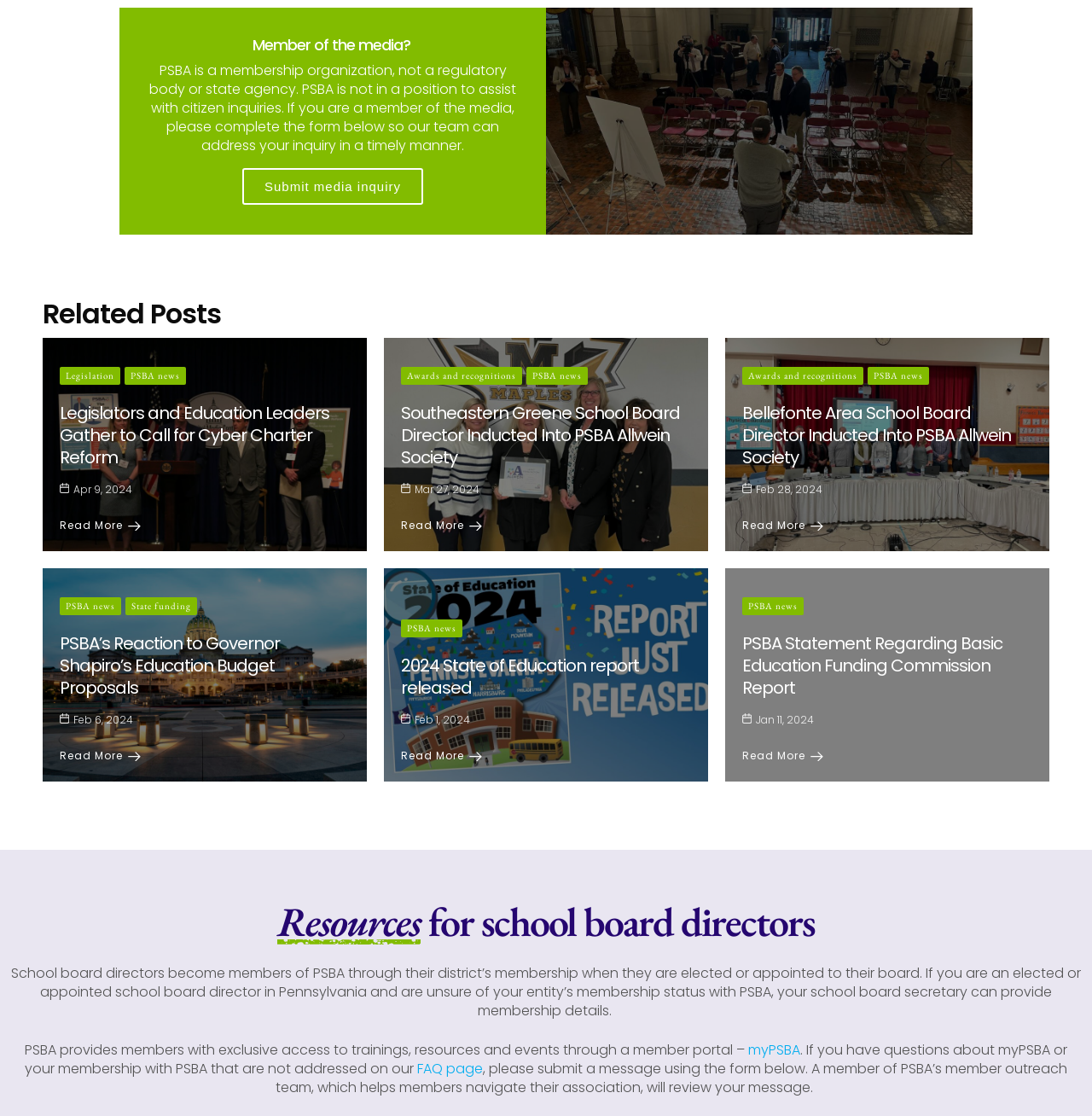Provide a short answer to the following question with just one word or phrase: What is the topic of the latest news article?

PSBA’s Reaction to Governor Shapiro’s Education Budget Proposals